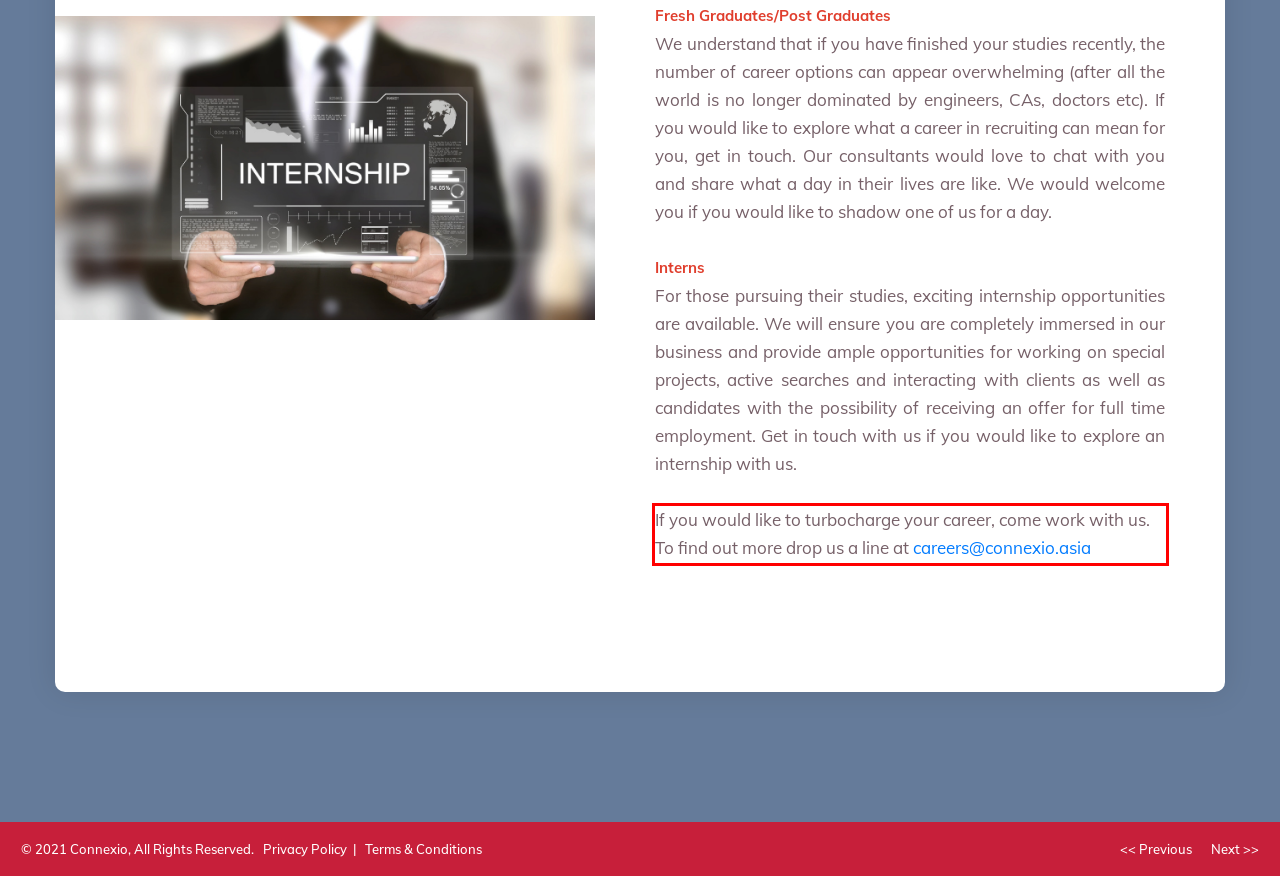The screenshot provided shows a webpage with a red bounding box. Apply OCR to the text within this red bounding box and provide the extracted content.

If you would like to turbocharge your career, come work with us. To find out more drop us a line at careers@connexio.asia